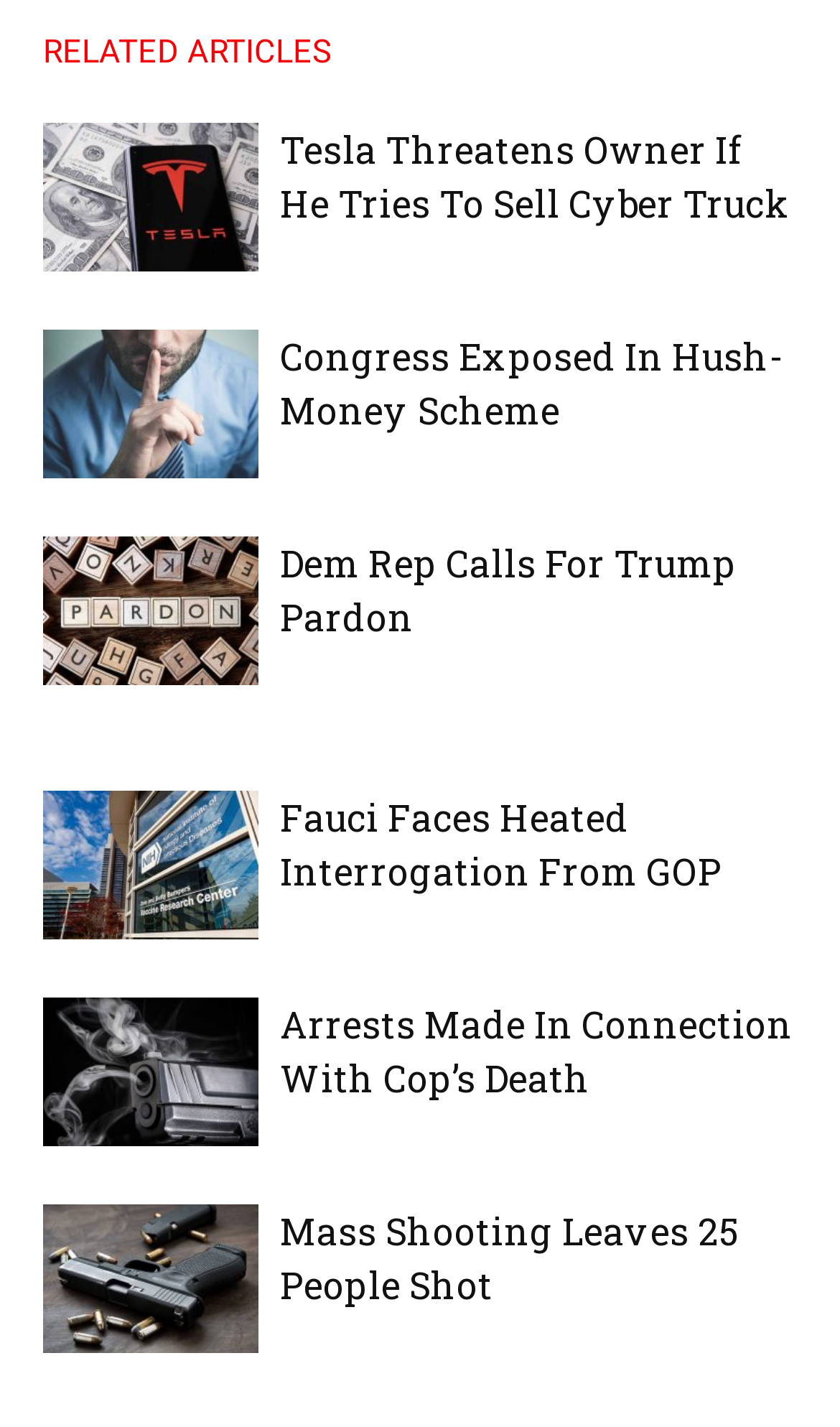Consider the image and give a detailed and elaborate answer to the question: 
What is the topic of the last article?

The last article is about a mass shooting that left 25 people shot. This can be inferred from the link and heading elements with the same text, which is 'Mass Shooting Leaves 25 People Shot'.